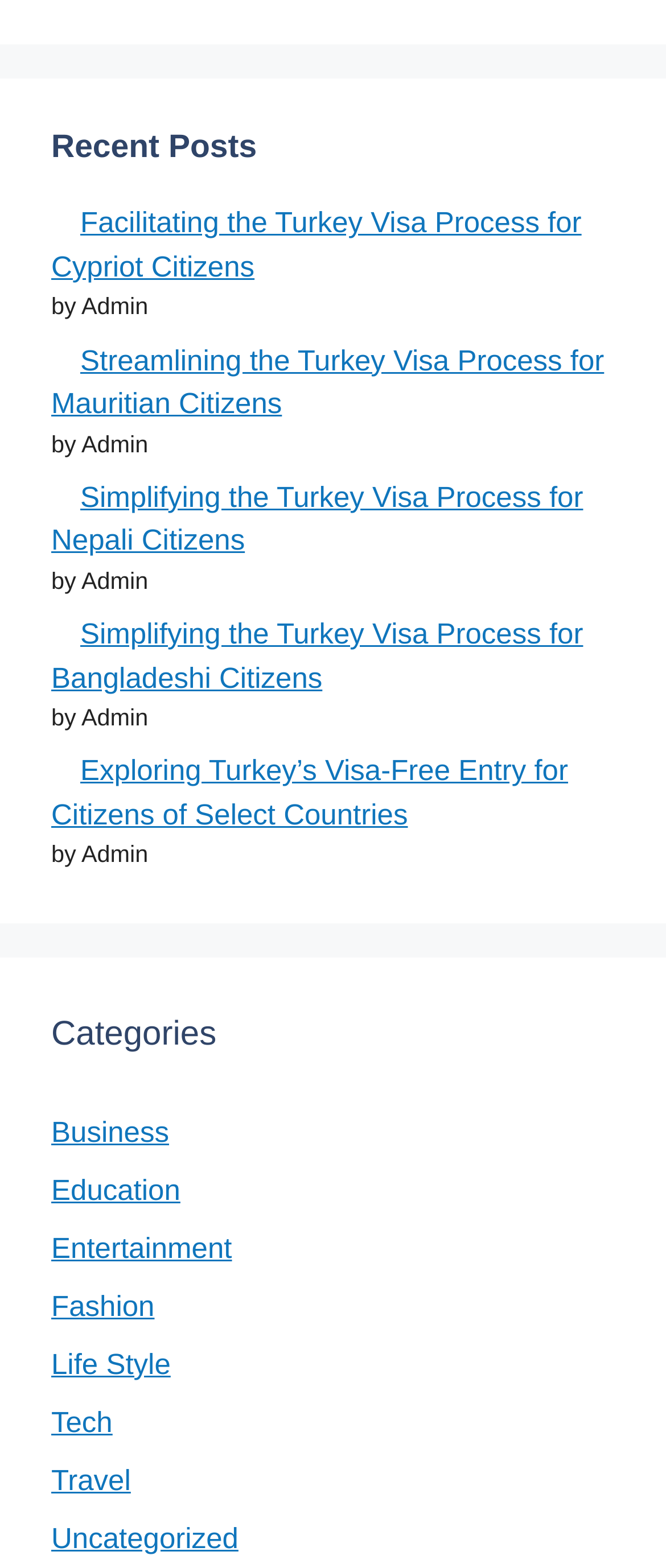Refer to the image and answer the question with as much detail as possible: What is the title of the first recent post?

I looked at the list of recent posts and saw that the first one is titled 'Facilitating the Turkey Visa Process for Cypriot Citizens'.